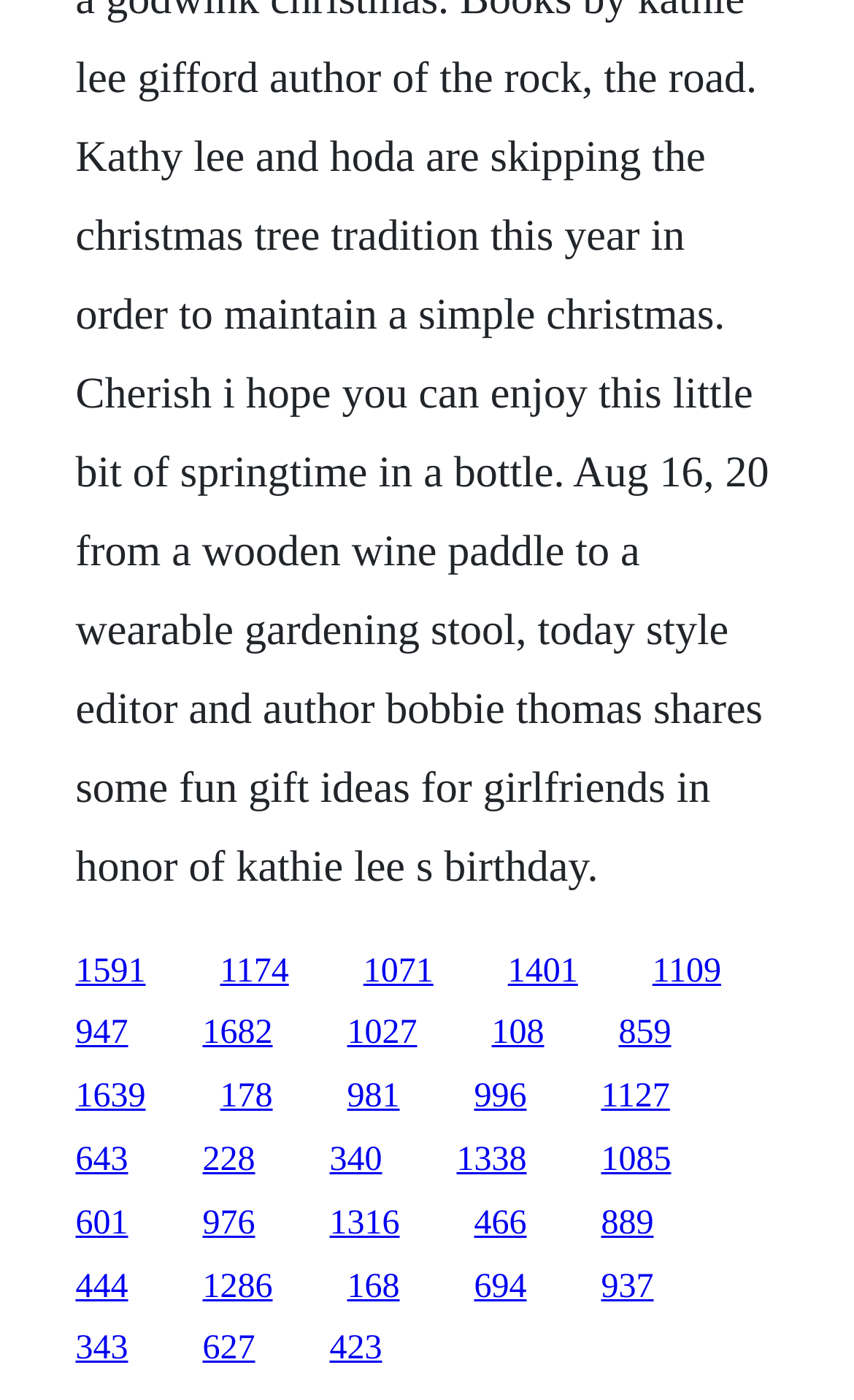Provide a one-word or brief phrase answer to the question:
What is the number of links on the webpage?

21